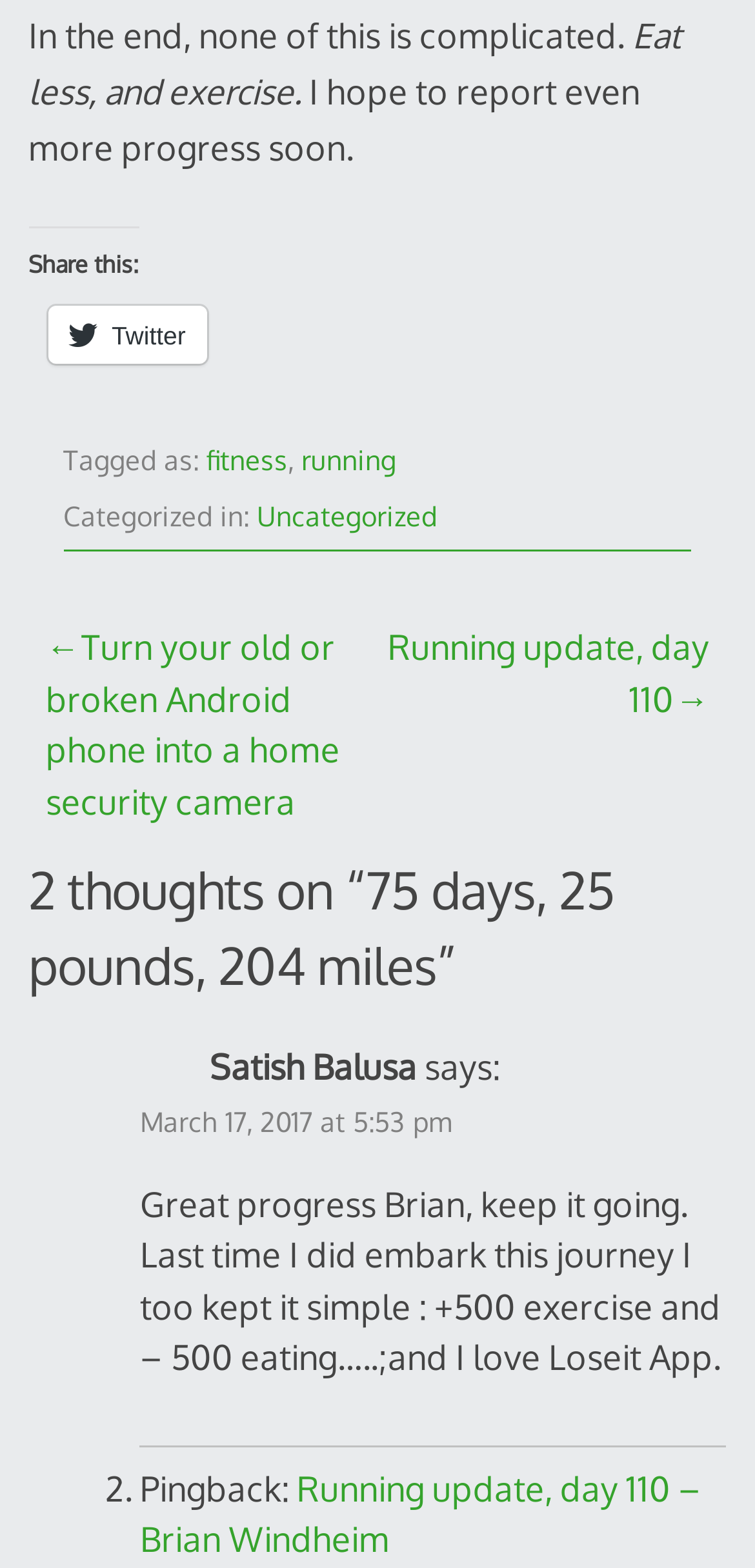What is the previous post about?
Please answer the question with as much detail and depth as you can.

I looked at the post navigation section and found a link to the previous post, which is titled '←Turn your old or broken Android phone into a home security camera'.